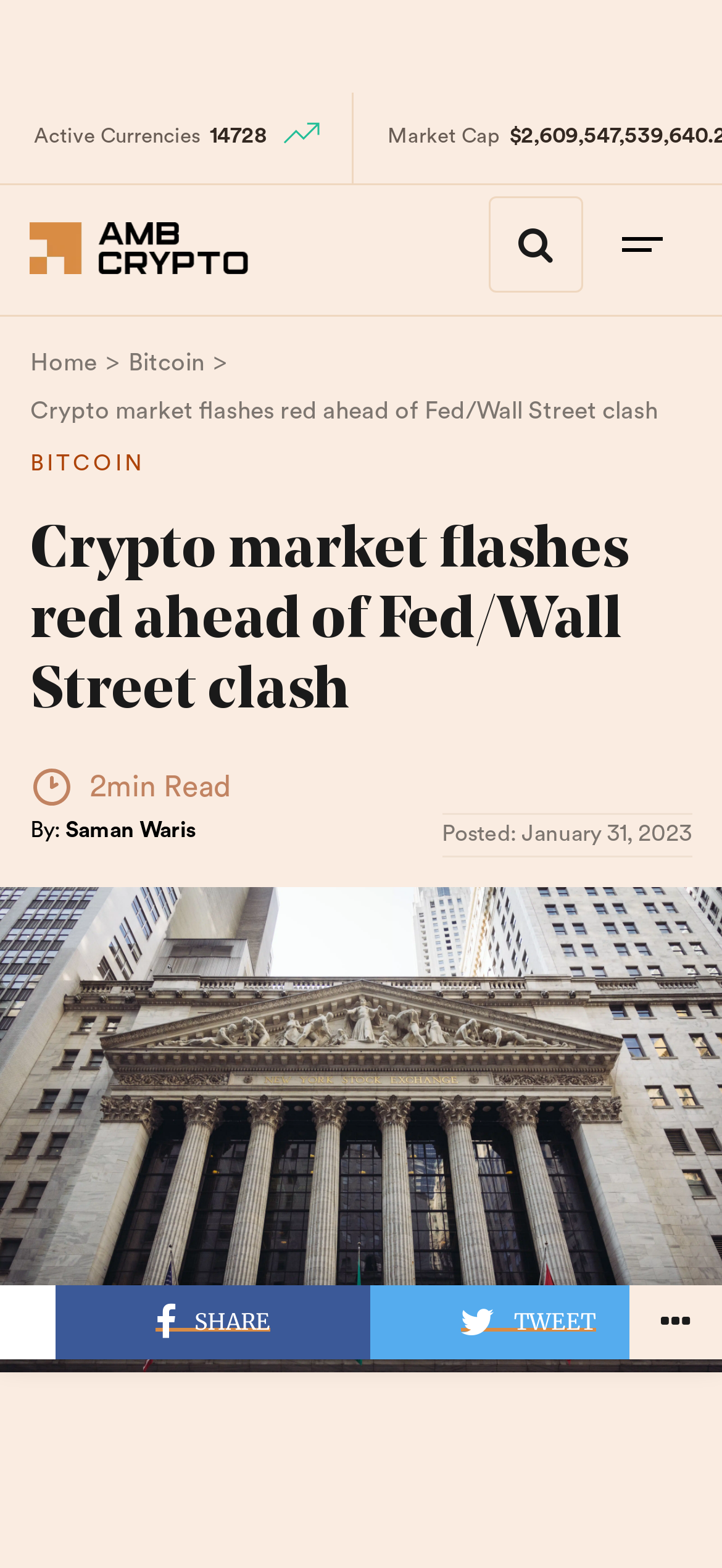What is the current market cap?
Based on the screenshot, respond with a single word or phrase.

Not provided